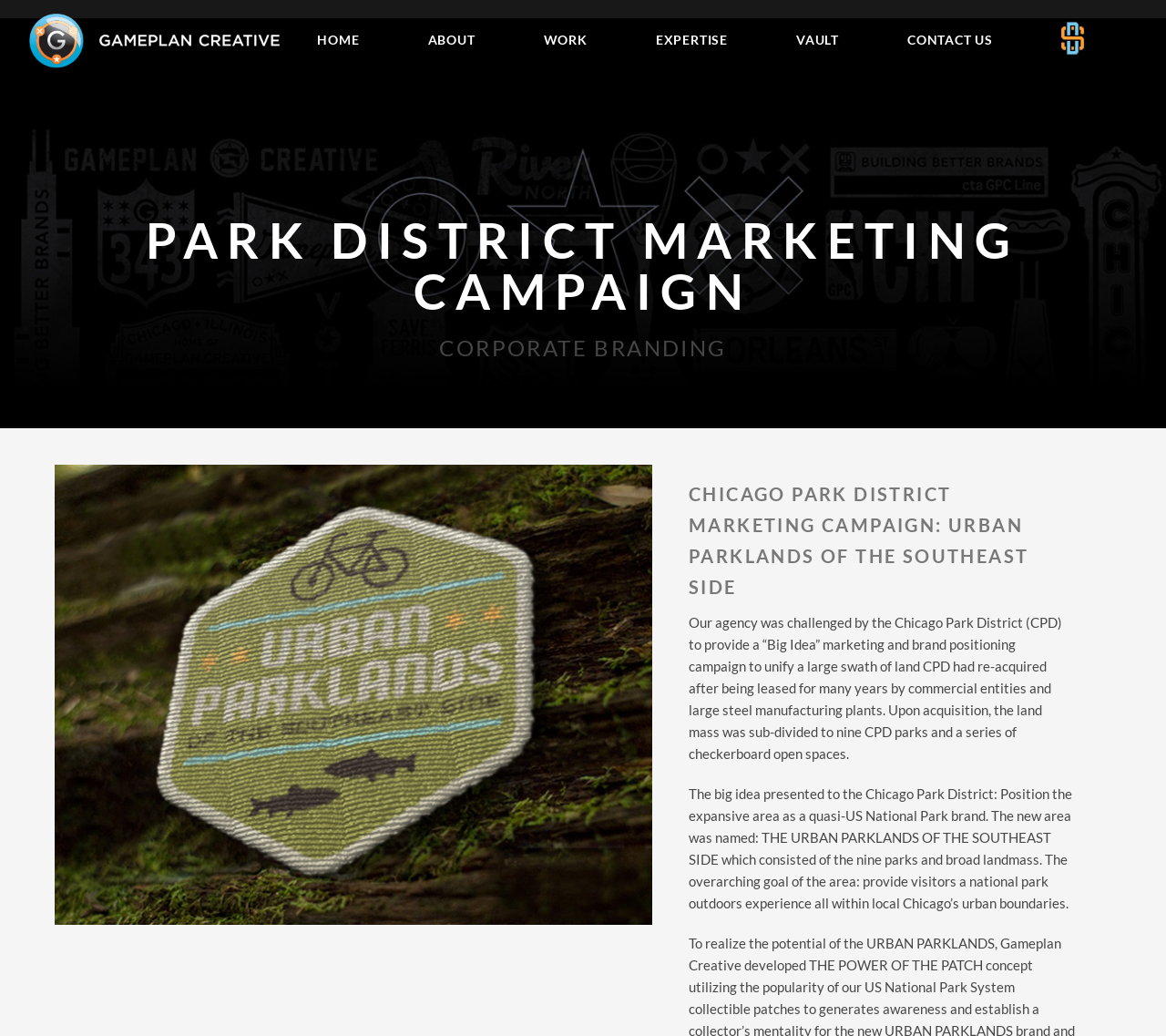Bounding box coordinates should be in the format (top-left x, top-left y, bottom-right x, bottom-right y) and all values should be floating point numbers between 0 and 1. Determine the bounding box coordinate for the UI element described as: Contact Us

[0.766, 0.026, 0.863, 0.05]